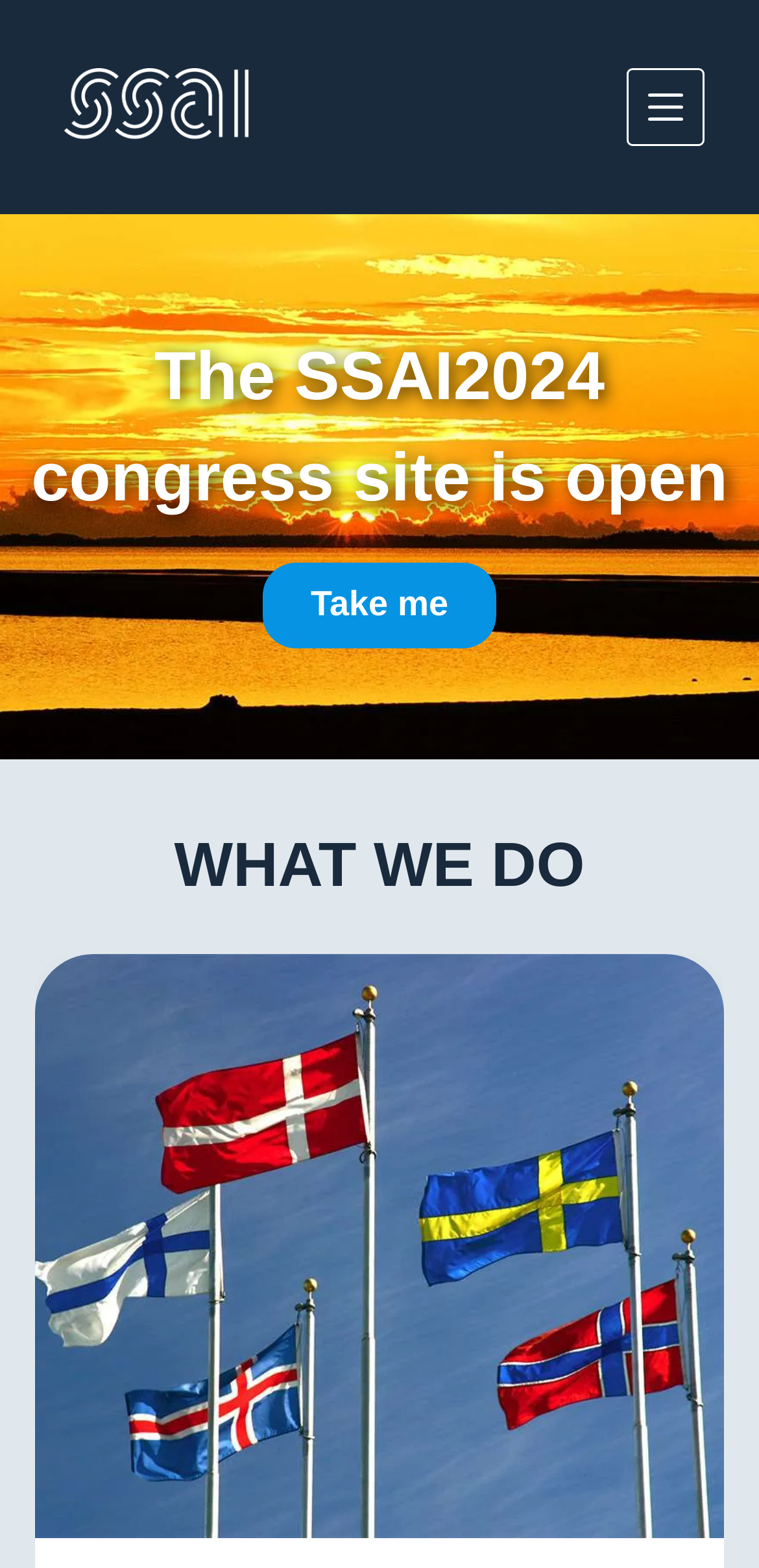What is the main section of the webpage?
Relying on the image, give a concise answer in one word or a brief phrase.

WHAT WE DO